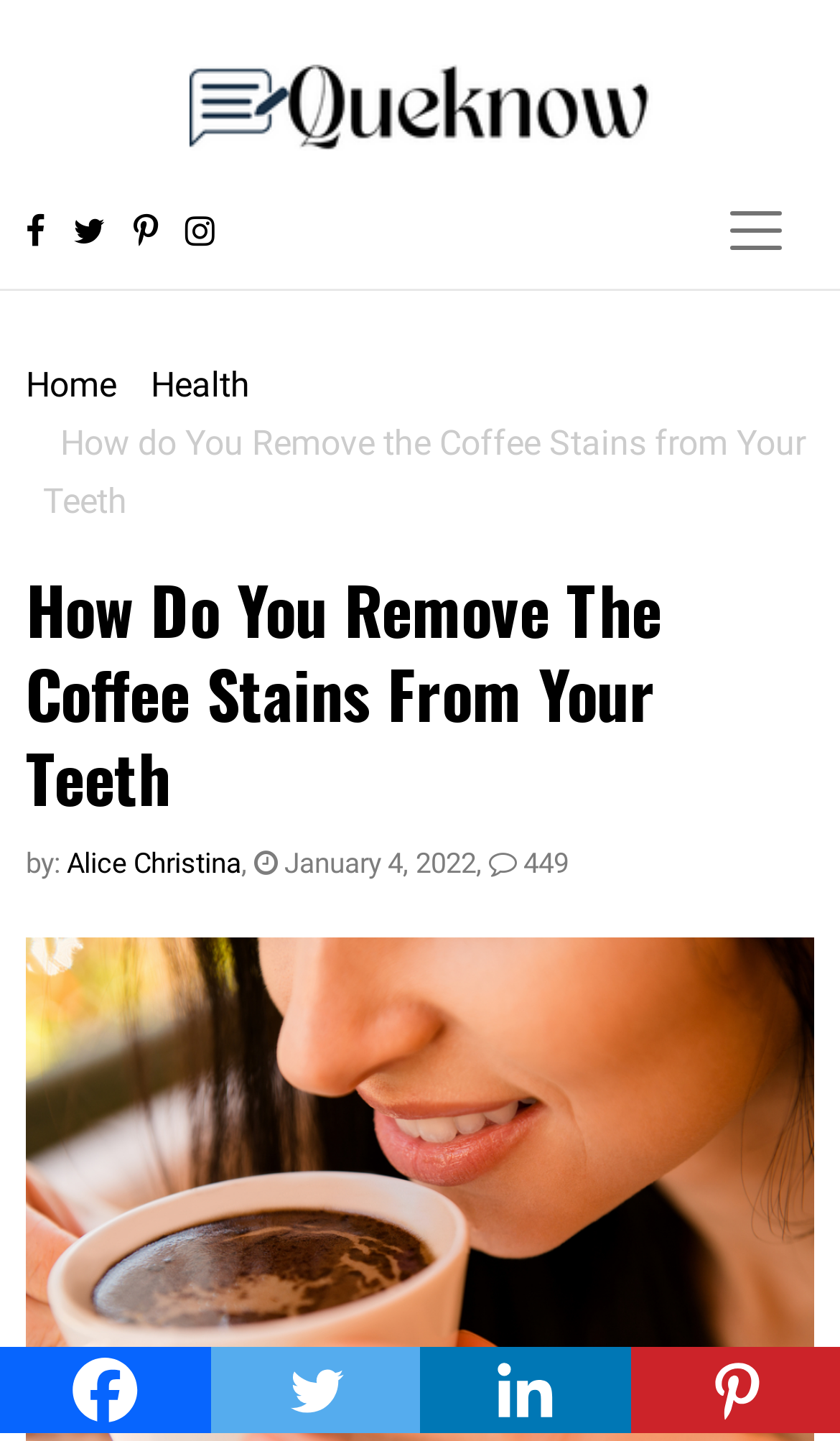Identify the bounding box coordinates for the element that needs to be clicked to fulfill this instruction: "Click the Queknow logo". Provide the coordinates in the format of four float numbers between 0 and 1: [left, top, right, bottom].

[0.224, 0.056, 0.776, 0.086]